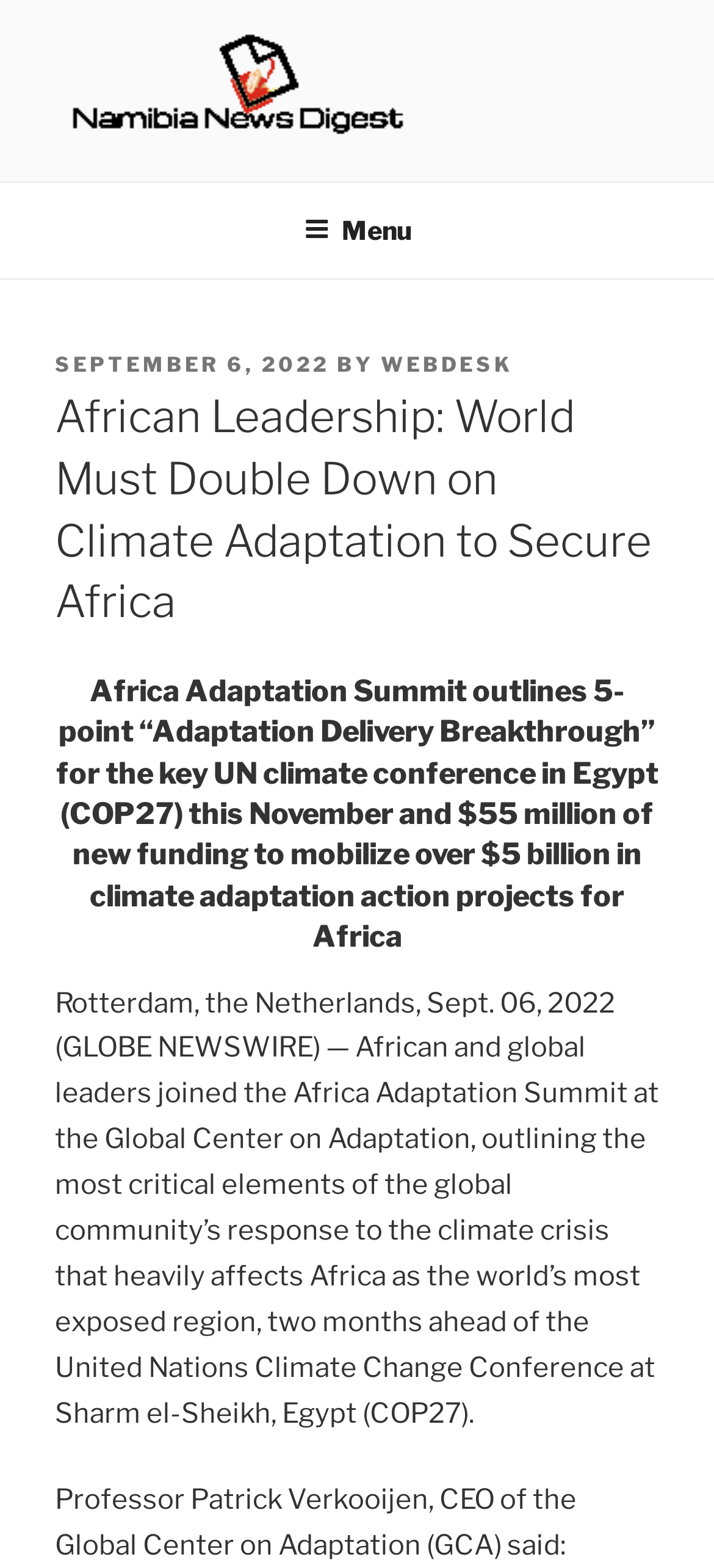Provide a brief response to the question below using a single word or phrase: 
What is the name of the news digest?

Namibia News Digest